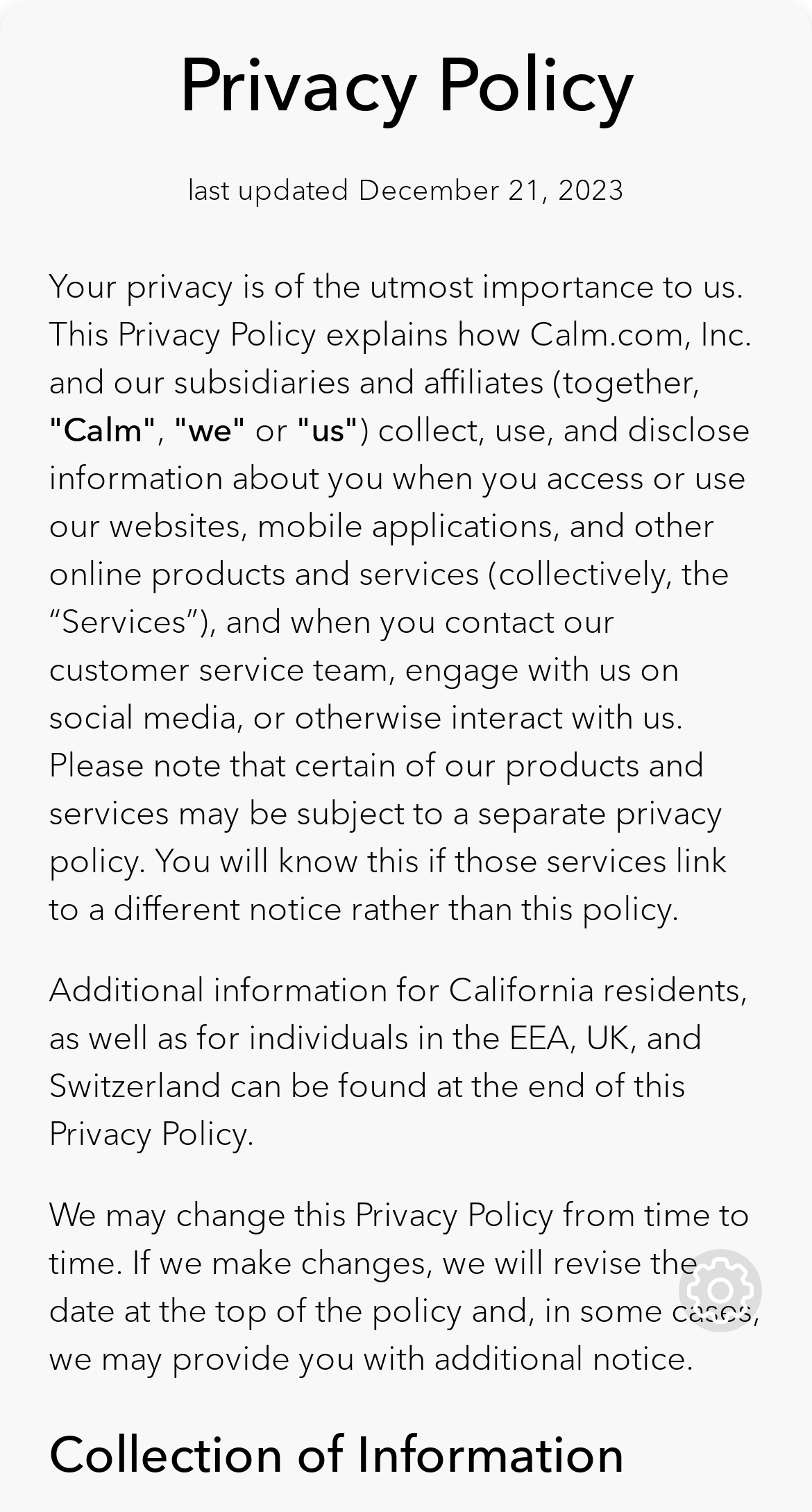What is the purpose of the Calm app?
Answer the question with a single word or phrase by looking at the picture.

Mindfulness meditation